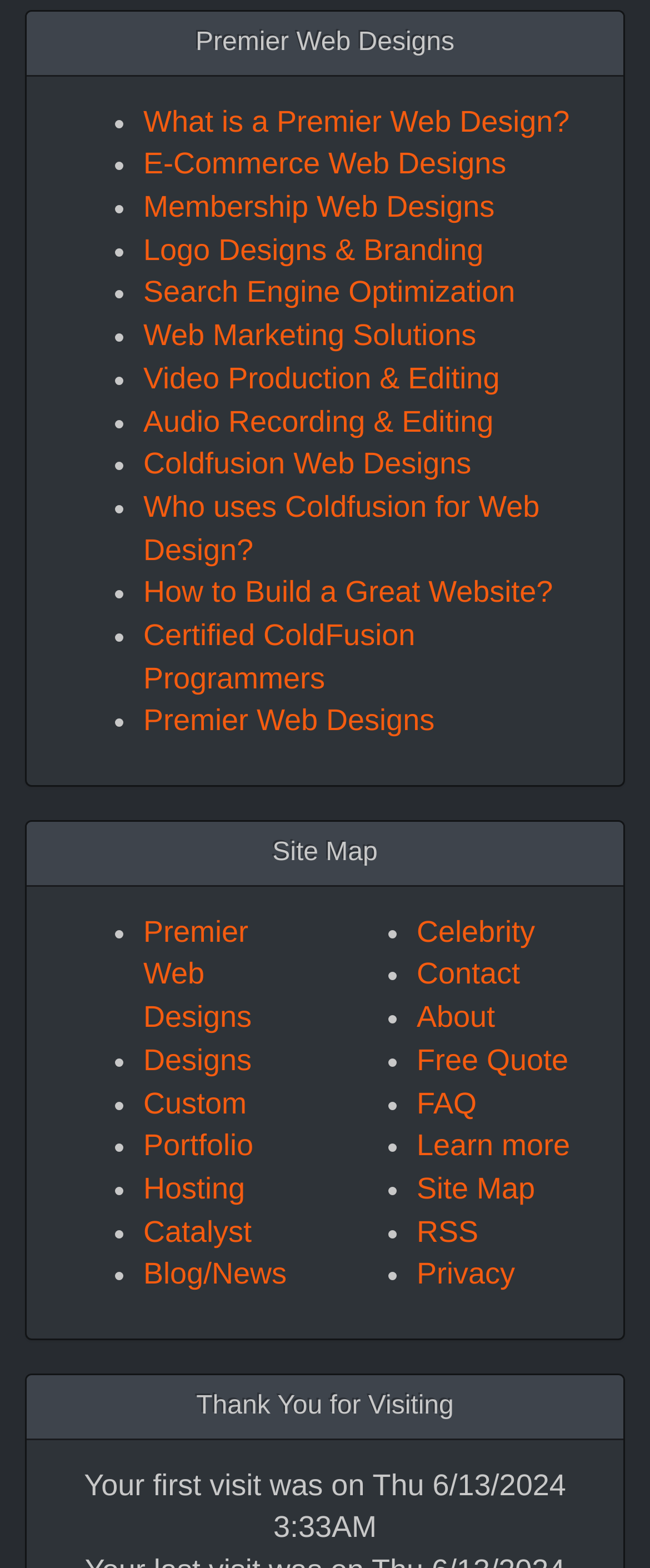What is the purpose of the Coldfusion Web Designs link?
Based on the content of the image, thoroughly explain and answer the question.

The presence of a link to Coldfusion Web Designs suggests that the company offers web design services using Coldfusion technology. The link is likely to provide more information on this service, including its features and benefits.